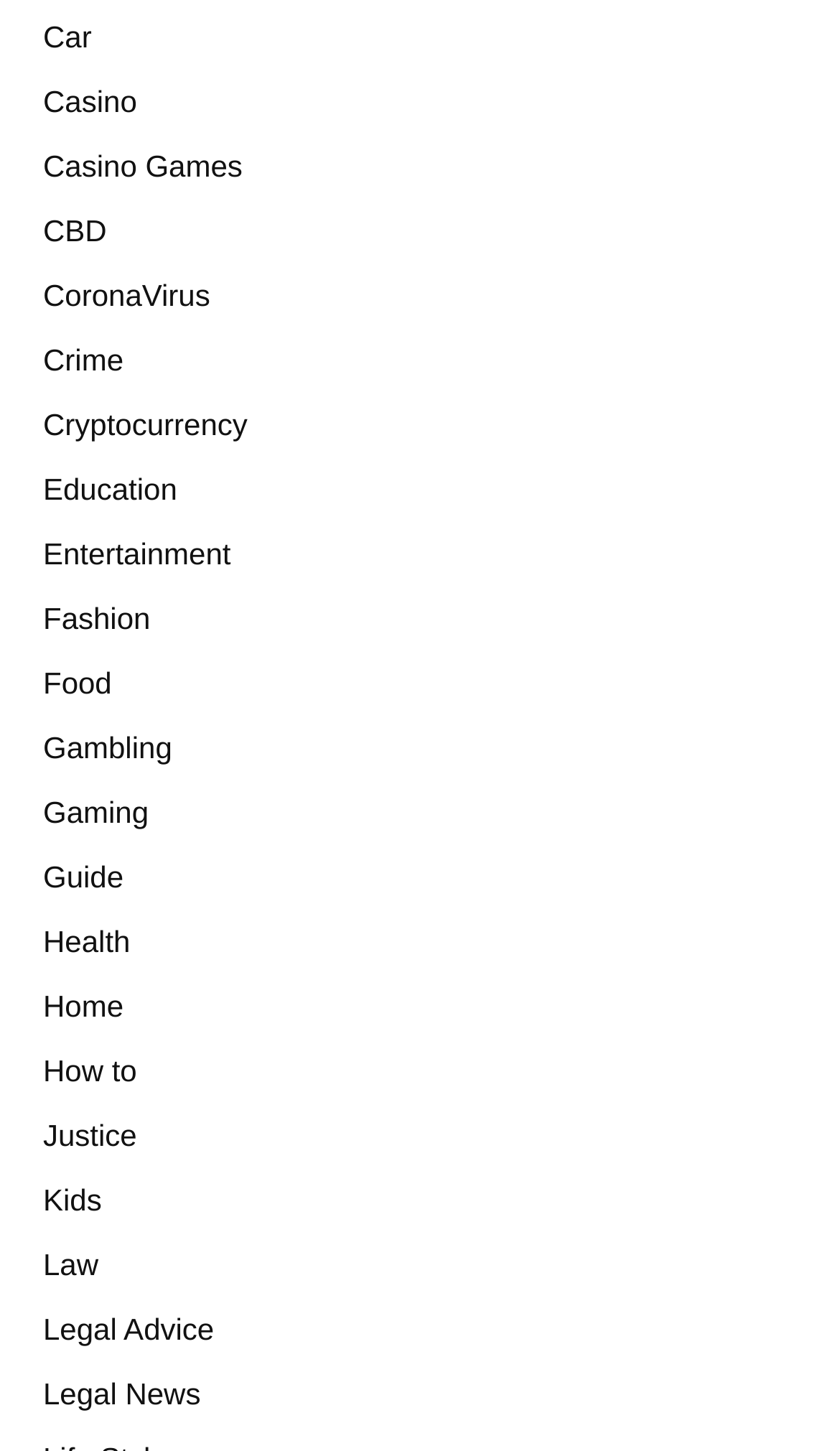Determine the bounding box coordinates of the section I need to click to execute the following instruction: "Explore Casino Games". Provide the coordinates as four float numbers between 0 and 1, i.e., [left, top, right, bottom].

[0.051, 0.103, 0.289, 0.126]